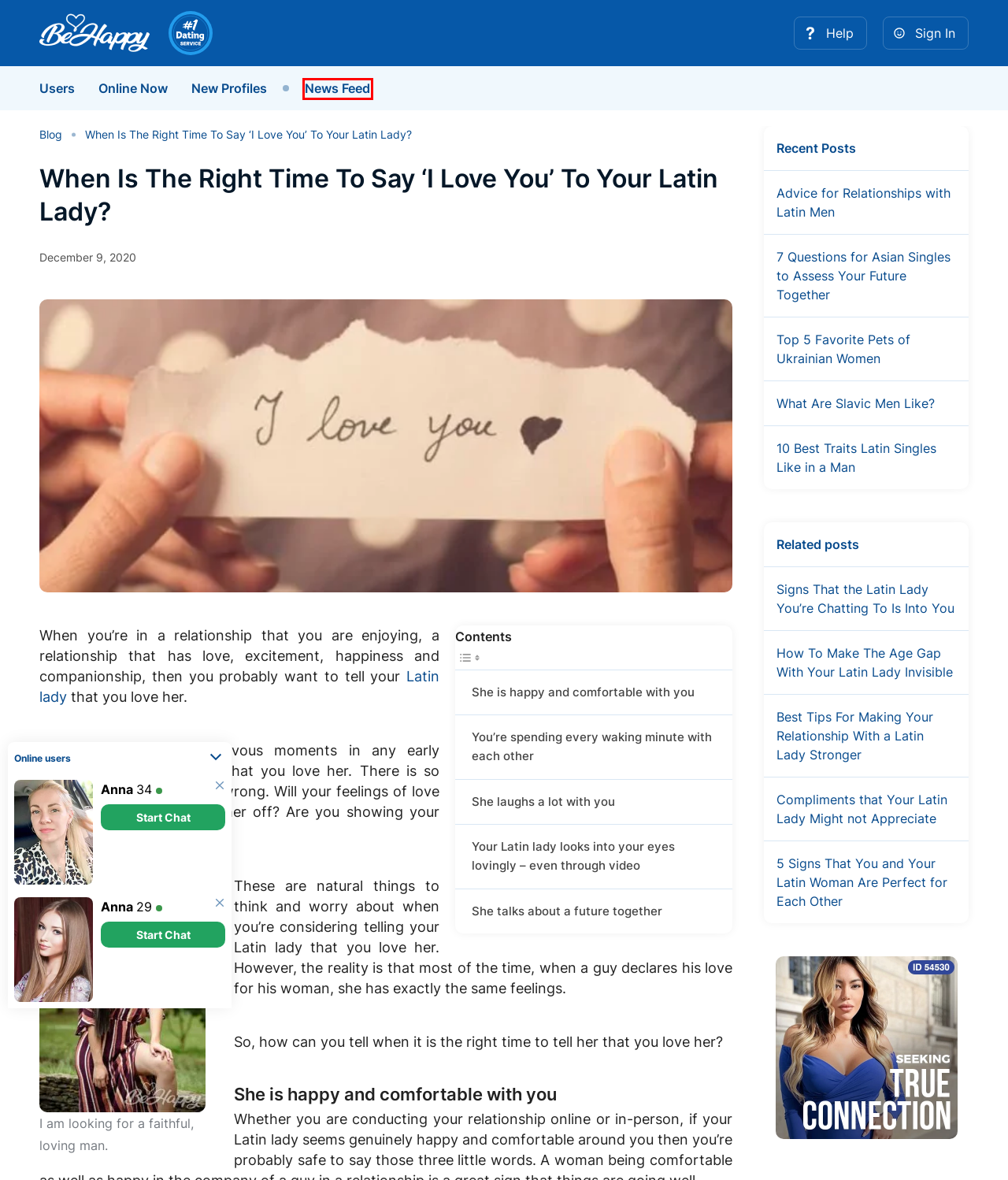You are presented with a screenshot of a webpage that includes a red bounding box around an element. Determine which webpage description best matches the page that results from clicking the element within the red bounding box. Here are the candidates:
A. BeHappy2Day Blog - International Dating Advice Articles
B. BeHappy2Day News Feed - Updates on New Dating Profiles
C. 10 Best Traits Latin Singles Like in a Man - BeHappy2Day Blog
D. Browse Dating Profiles of Single Singles by Category
E. BeHappy2day Login
F. 5 Signs That You and Your Latin Woman Are Perfect for Each Other - BeHappy2Day Blog
G. Compliments that Your Latin Lady Might not Appreciate - BeHappy2Day Blog
H. Signs That the Latin Lady You’re Chatting To Is Into You - BeHappy2Day Blog

B